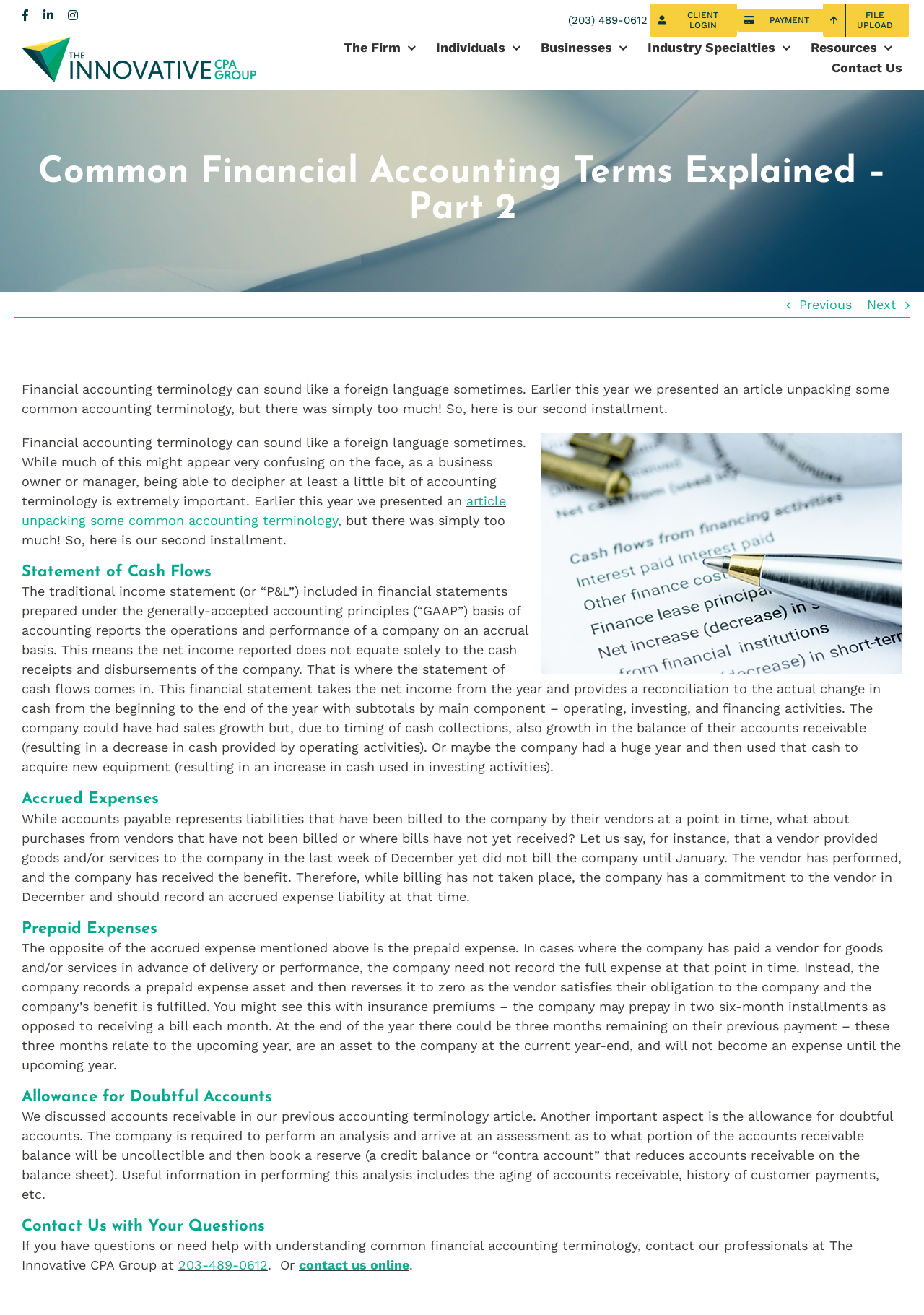Determine the bounding box for the UI element that matches this description: "Industry Specialties".

[0.701, 0.029, 0.855, 0.043]